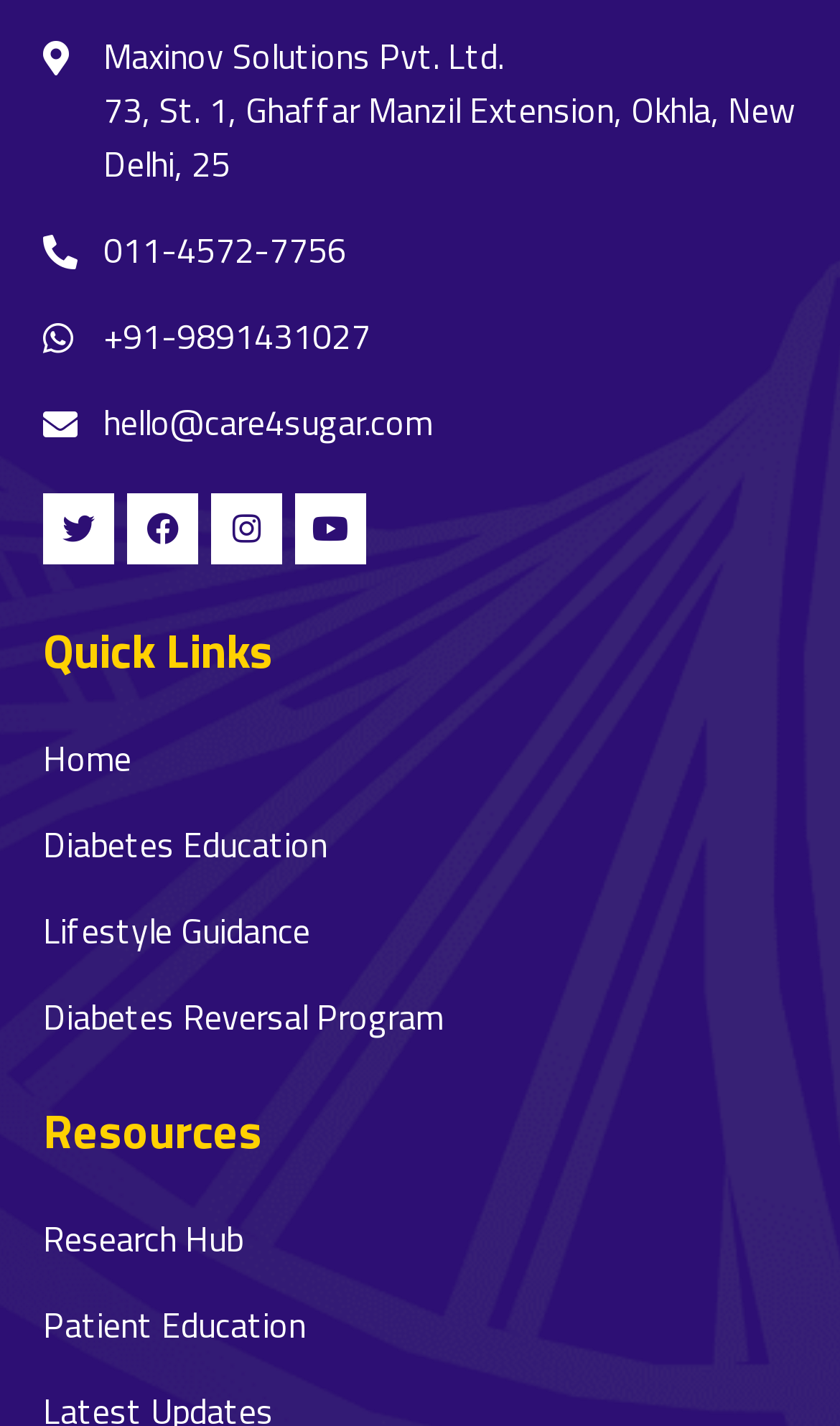Provide a brief response using a word or short phrase to this question:
What is the last quick link?

Diabetes Reversal Program